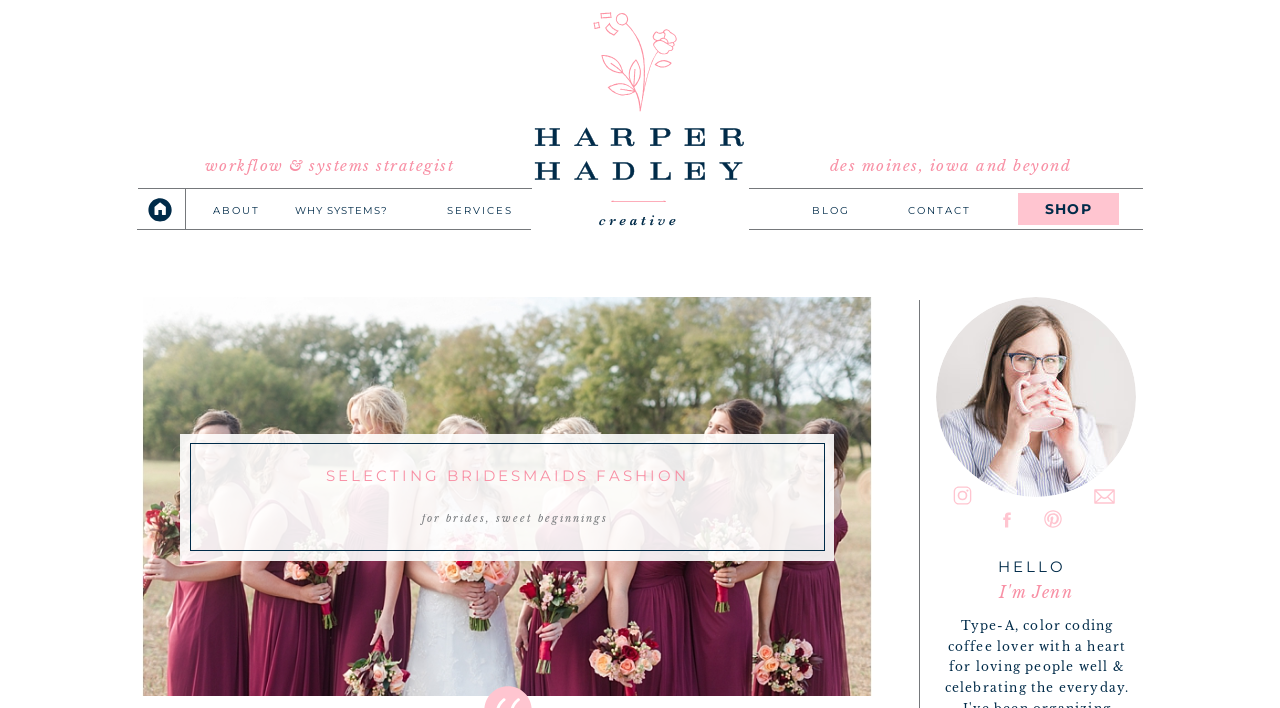Extract the bounding box of the UI element described as: "blog".

[0.633, 0.287, 0.665, 0.309]